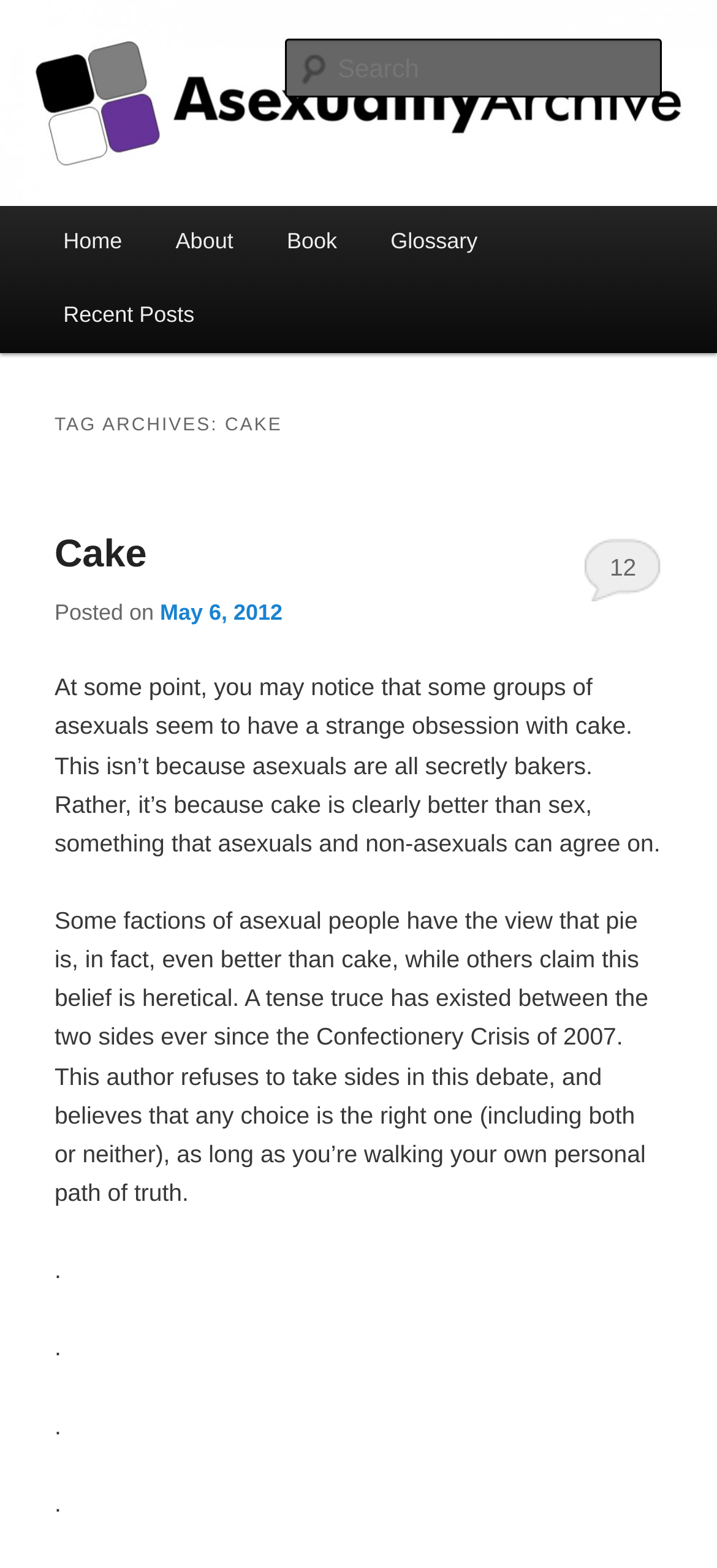What is the purpose of the search box?
Your answer should be a single word or phrase derived from the screenshot.

To search the archive